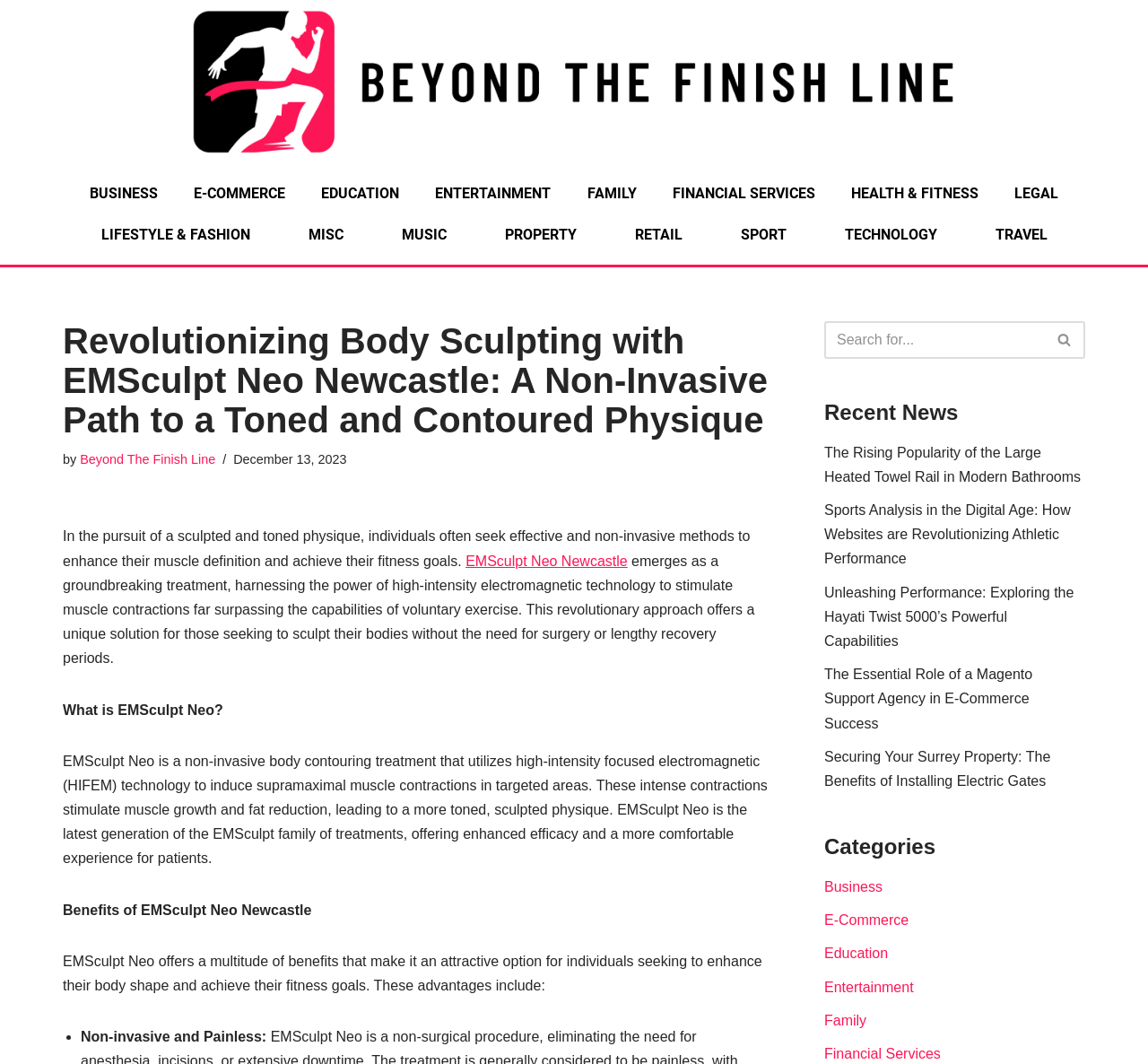Given the webpage screenshot, identify the bounding box of the UI element that matches this description: "Education".

[0.264, 0.163, 0.364, 0.201]